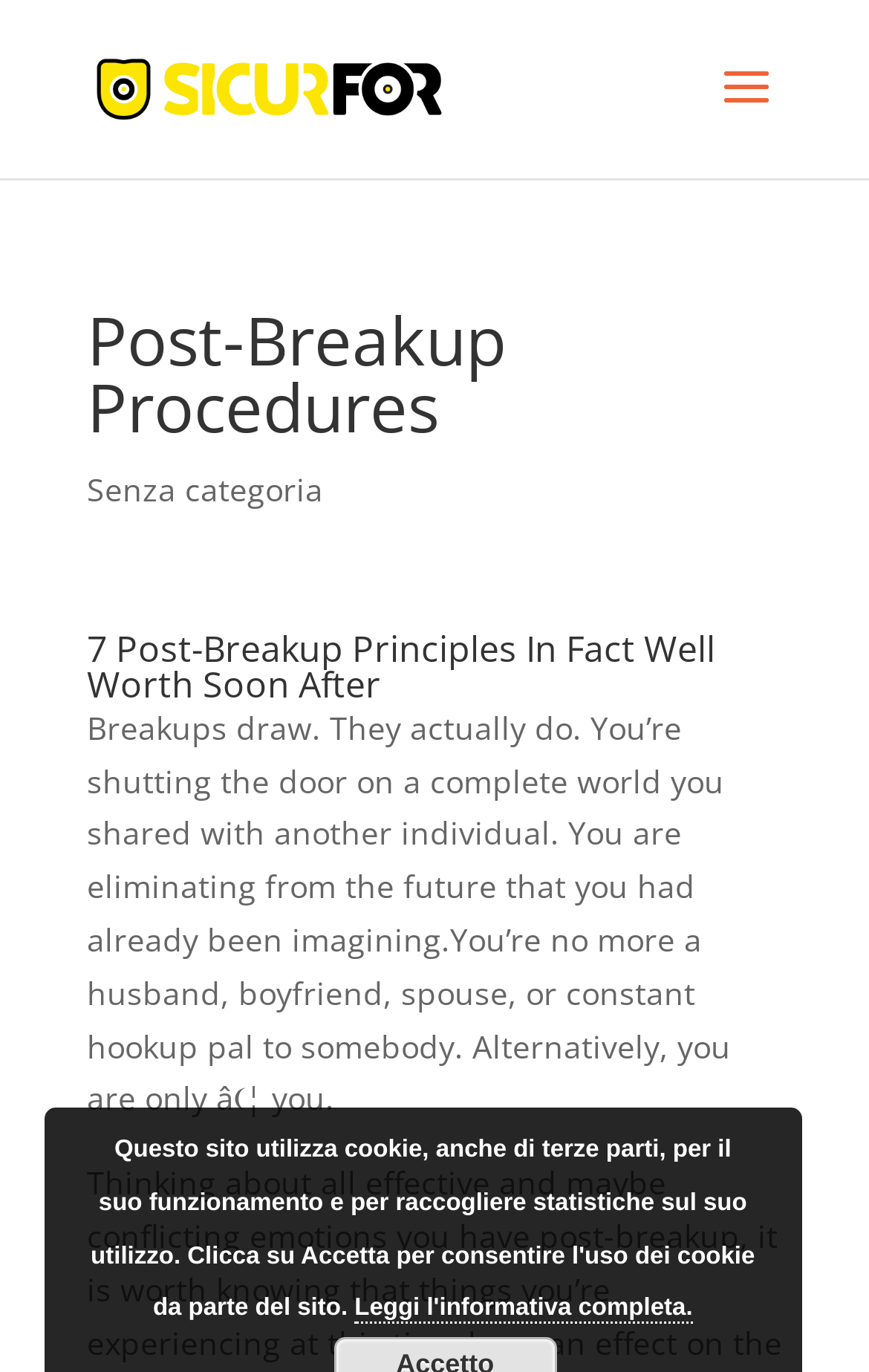What is the author's tone in the article?
Refer to the image and respond with a one-word or short-phrase answer.

Reflective